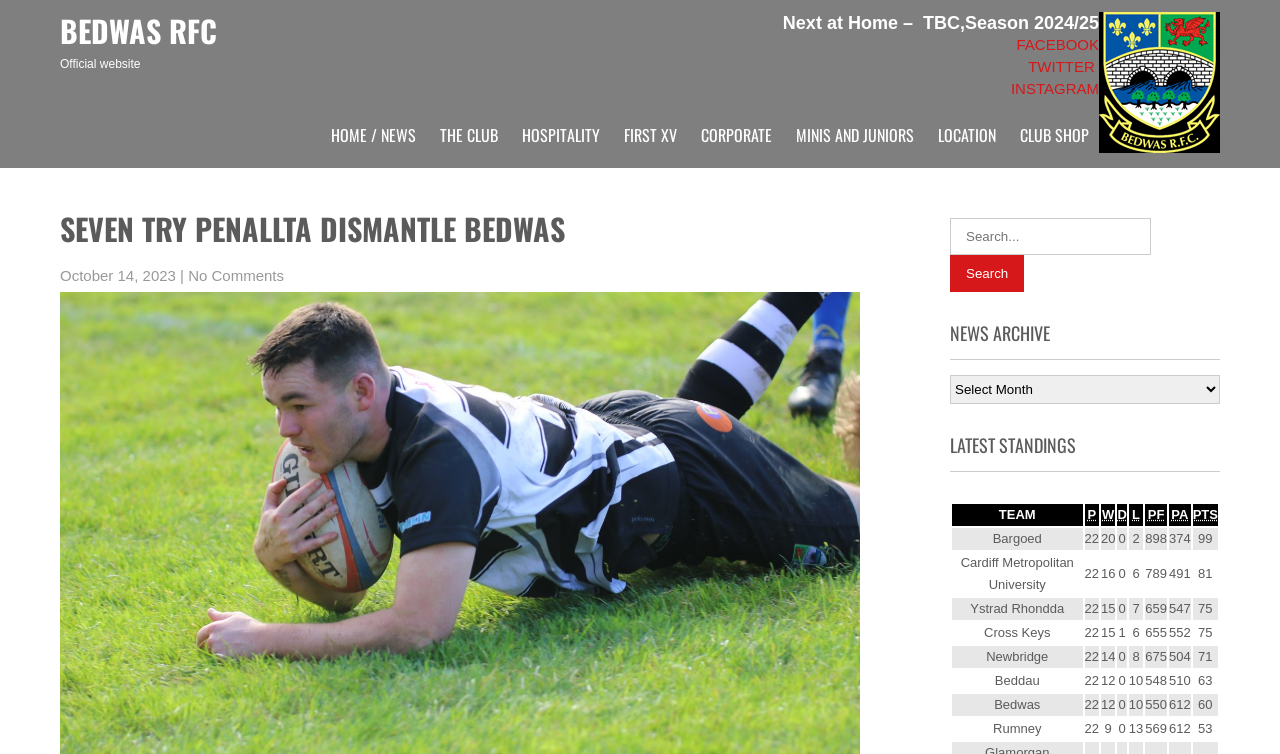What is the name of the rugby team?
From the image, respond using a single word or phrase.

Bedwas RFC